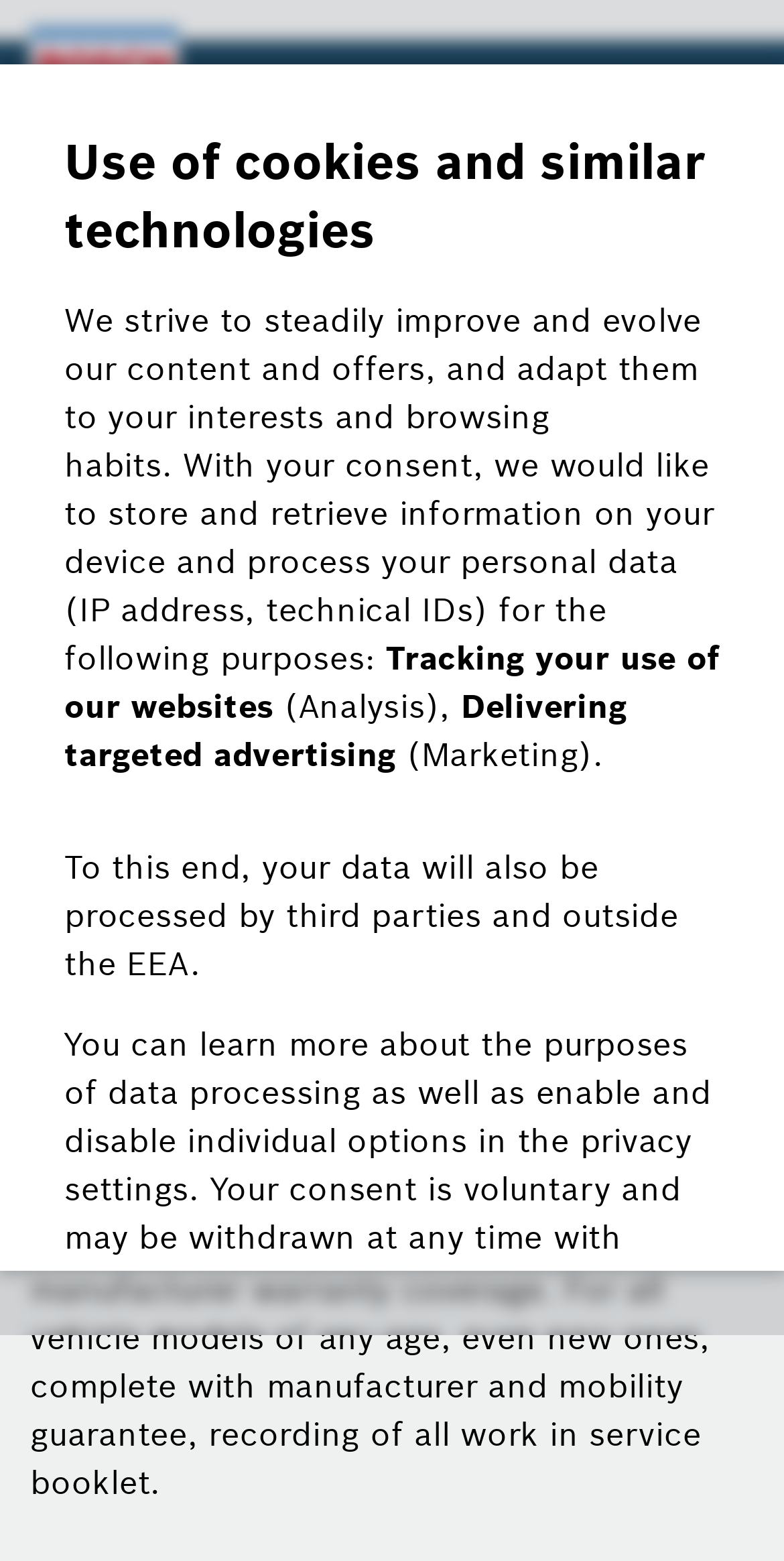Determine the bounding box coordinates of the region I should click to achieve the following instruction: "View inspection and checks". Ensure the bounding box coordinates are four float numbers between 0 and 1, i.e., [left, top, right, bottom].

[0.363, 0.241, 0.642, 0.261]